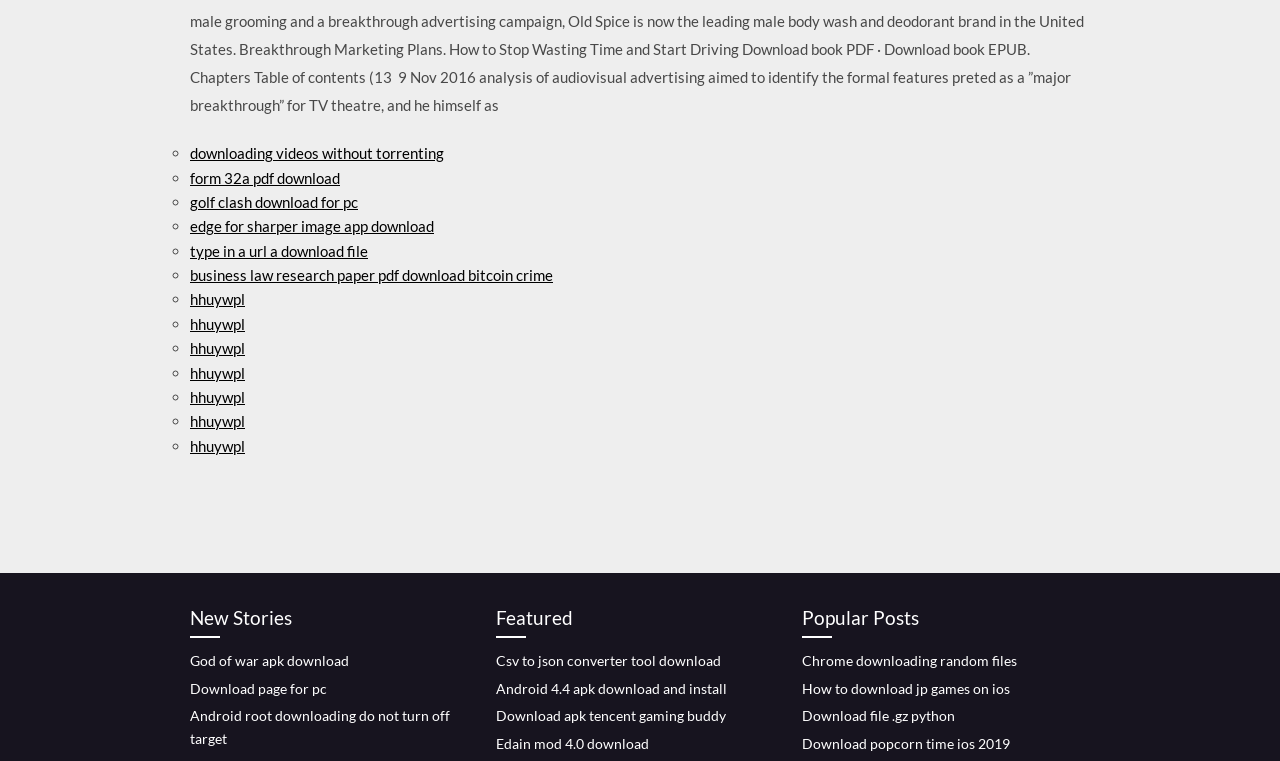Determine the bounding box coordinates of the clickable region to follow the instruction: "View 'New Stories'".

[0.148, 0.792, 0.359, 0.838]